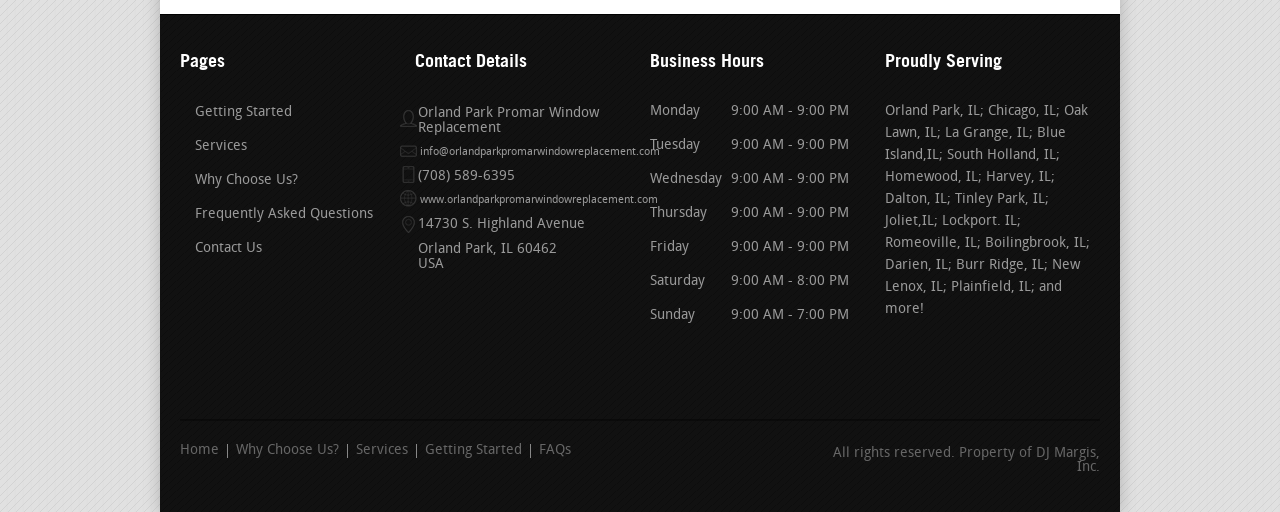What is the company's email address?
Please provide an in-depth and detailed response to the question.

The company's email address can be found in the 'Contact Details' section, which is located in the middle of the webpage. The email address is listed as 'info@orlandparkpromarwindowreplacement.com'.